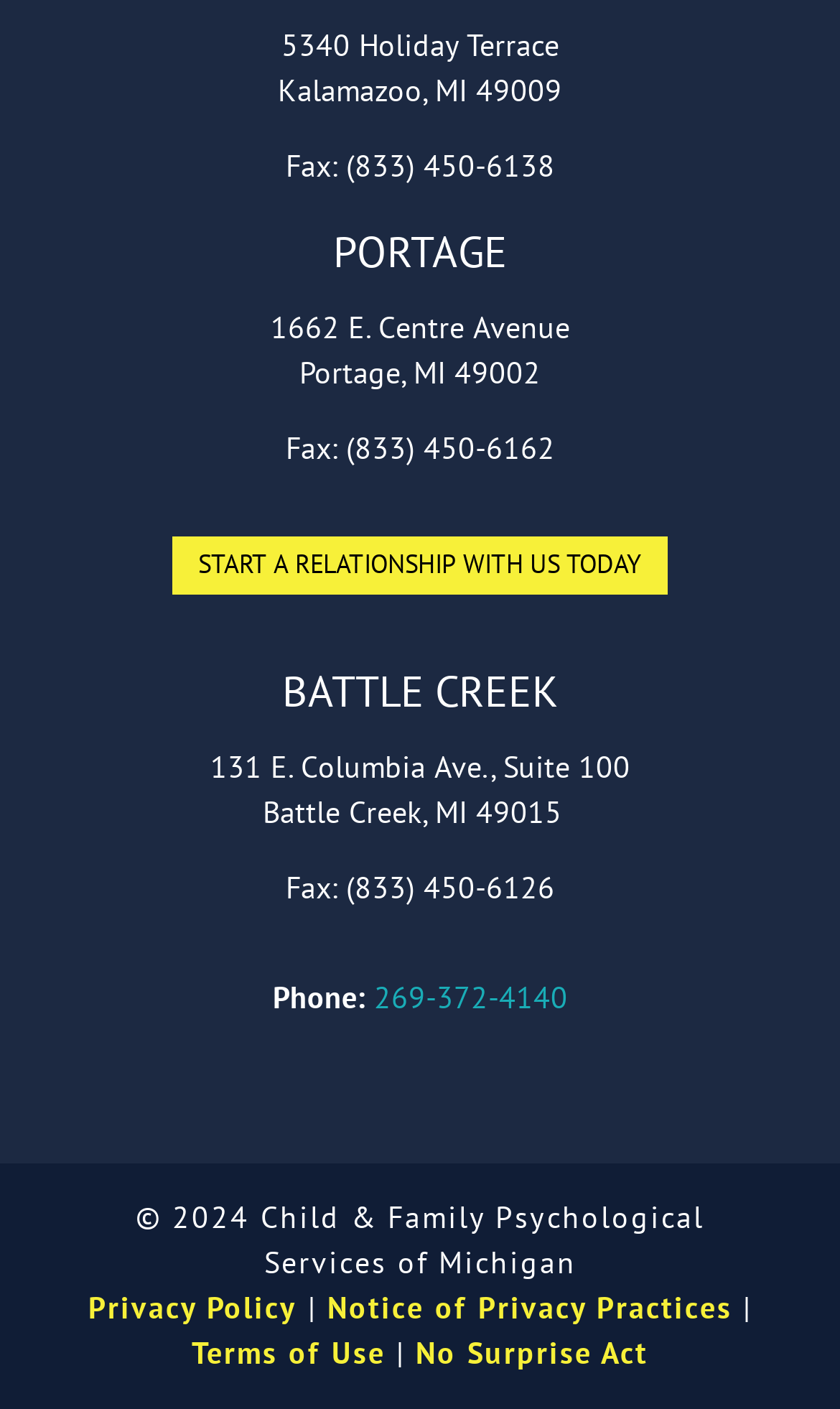For the element described, predict the bounding box coordinates as (top-left x, top-left y, bottom-right x, bottom-right y). All values should be between 0 and 1. Element description: Terms of Use

[0.228, 0.947, 0.459, 0.974]